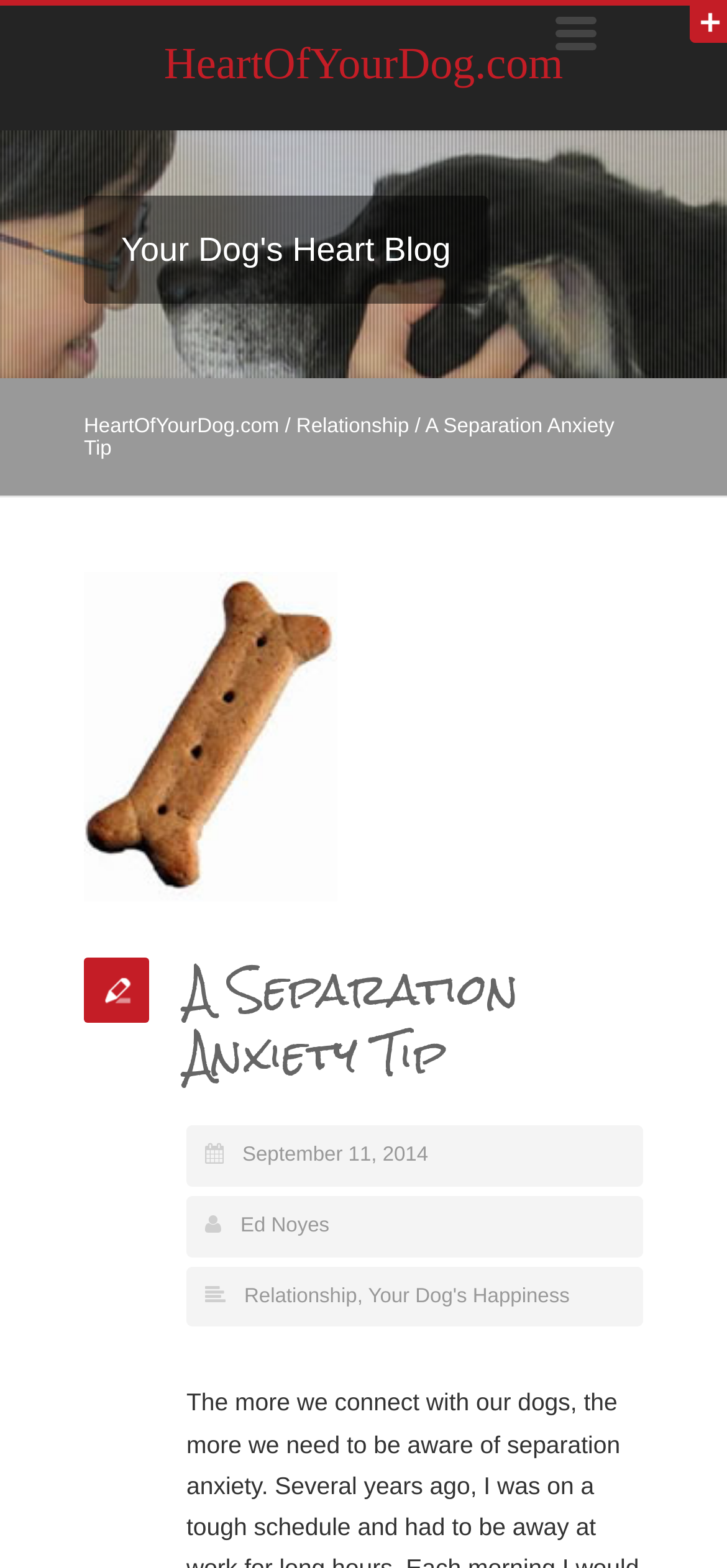Find the bounding box coordinates of the area that needs to be clicked in order to achieve the following instruction: "view post by Ed Noyes". The coordinates should be specified as four float numbers between 0 and 1, i.e., [left, top, right, bottom].

[0.331, 0.775, 0.453, 0.789]